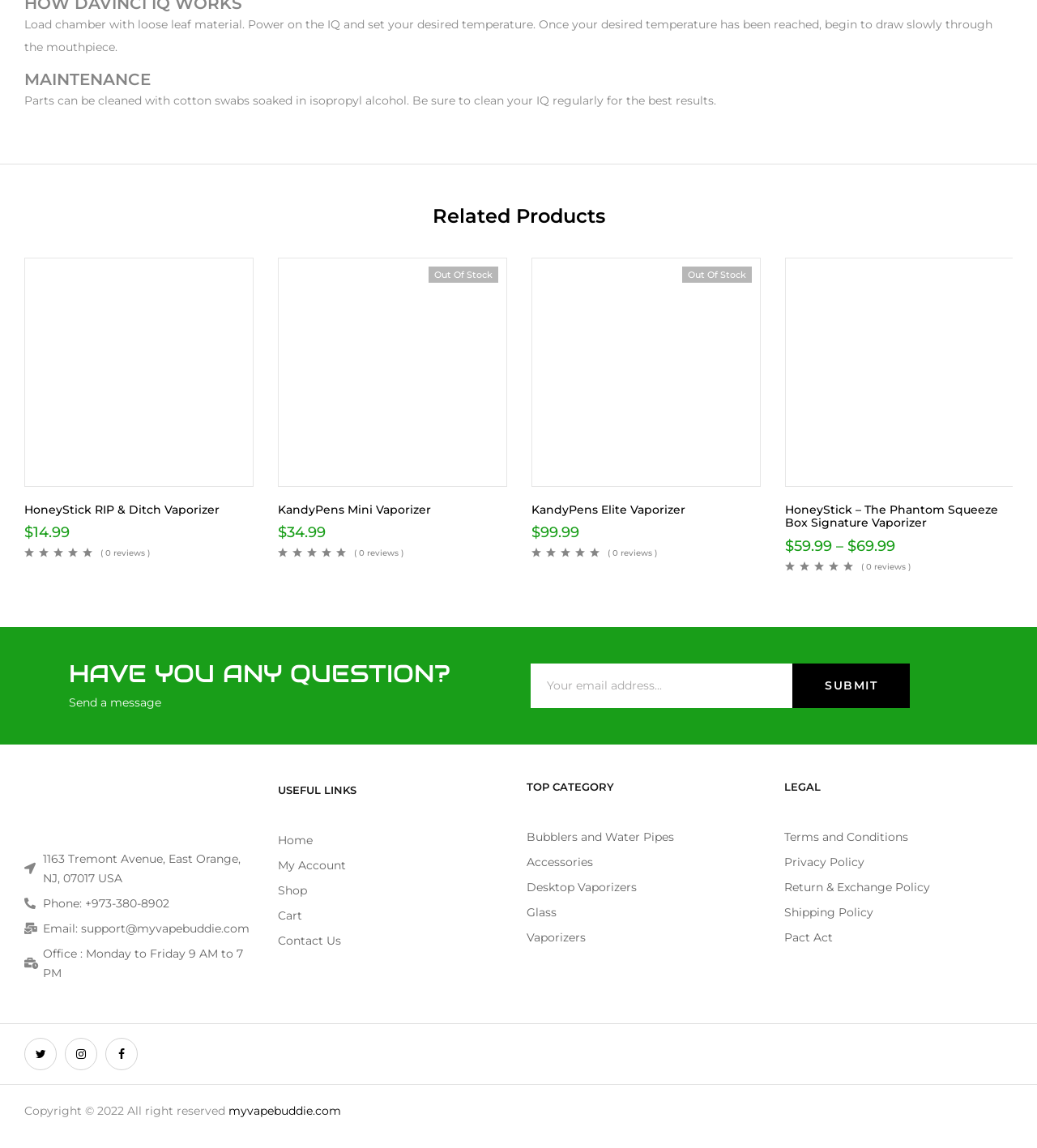Find the bounding box coordinates for the area that must be clicked to perform this action: "Click the 'Shop' link".

[0.268, 0.767, 0.488, 0.784]